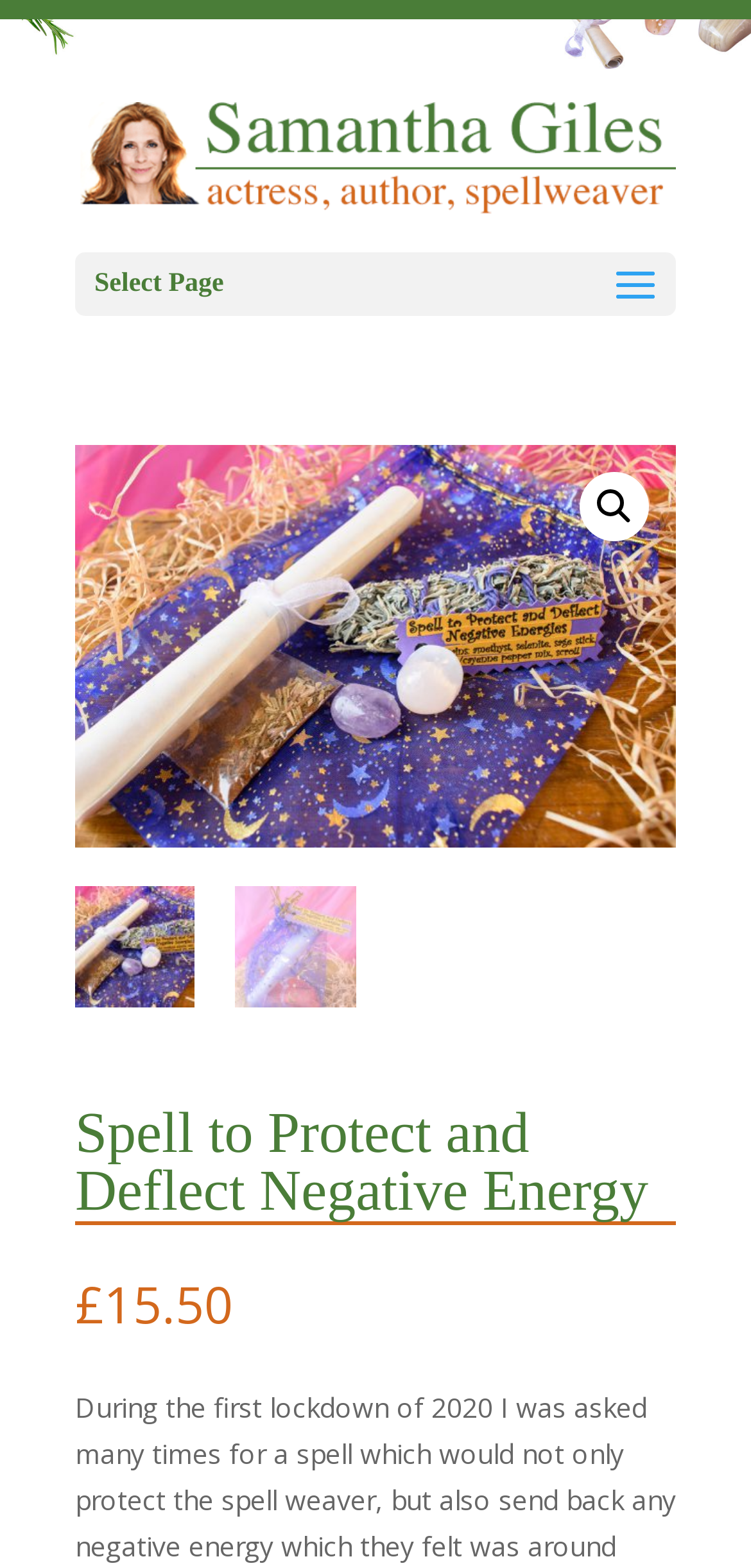Elaborate on the webpage's design and content in a detailed caption.

The webpage is about a spell to protect and deflect negative energy, with the title "Spell to Protect and Deflect Negative Energy - Samantha Giles" at the top. Below the title, there is a link to "Samantha Giles" accompanied by an image of the same name, taking up most of the top section of the page. 

To the right of the title section, there is a link with a magnifying glass icon, denoted by '🔍'. 

On the left side of the page, there is a menu section with a "Select Page" option. Below this menu, there is a prominent link to "Protect & Deflect Negative Energies Contents" accompanied by an image of the same name, spanning across most of the page width. 

Further down, there are two more images, one for "Protect & Deflect Negative Energies Contents" and another for "Protect & Deflect Negative Energies Package", placed side by side. 

The main content of the page starts with a heading "Spell to Protect and Deflect Negative Energy", followed by a price section displaying "£15.50".